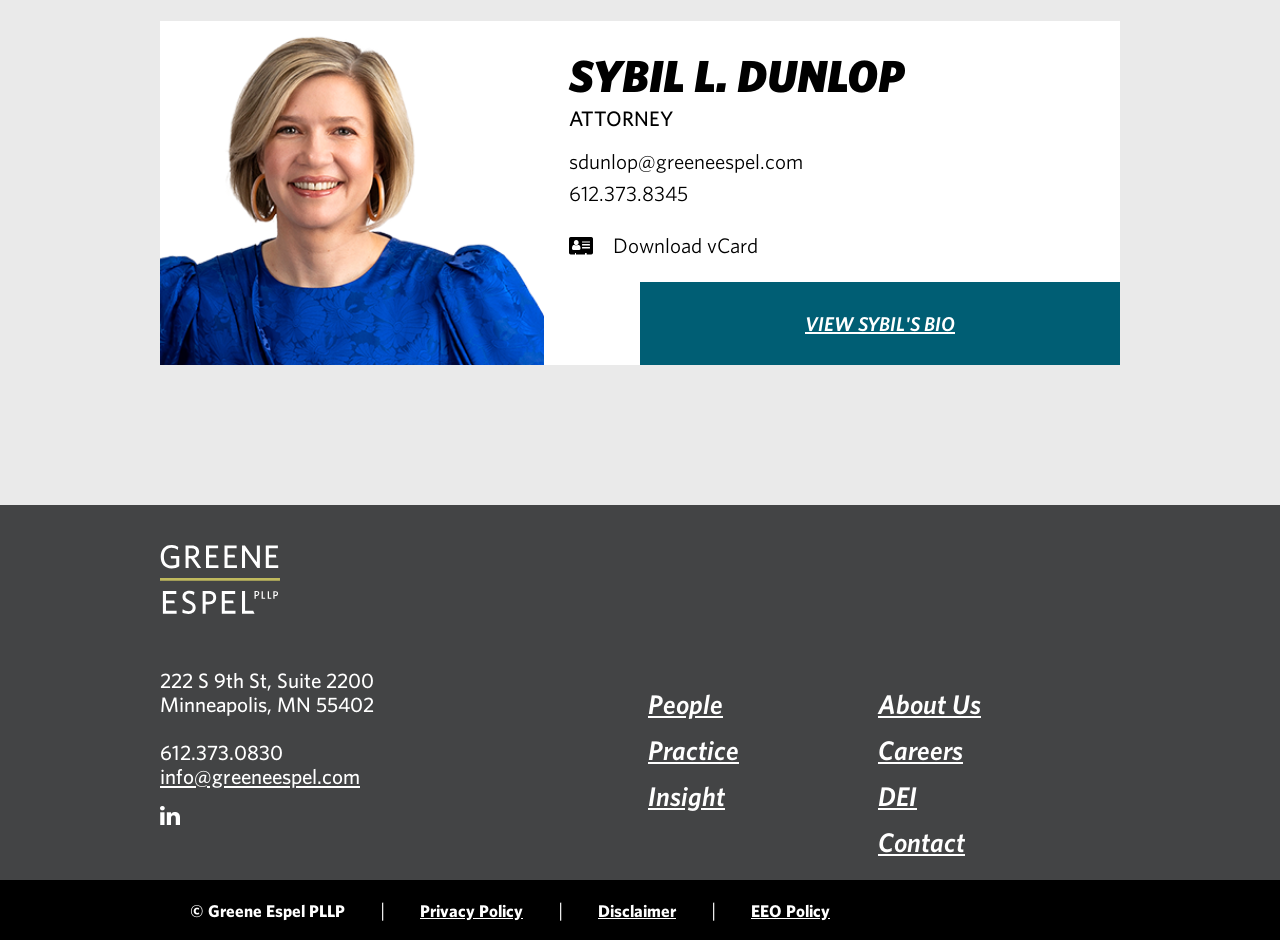Please identify the bounding box coordinates of the element I need to click to follow this instruction: "Visit the firm's LinkedIn page".

[0.125, 0.853, 0.141, 0.882]